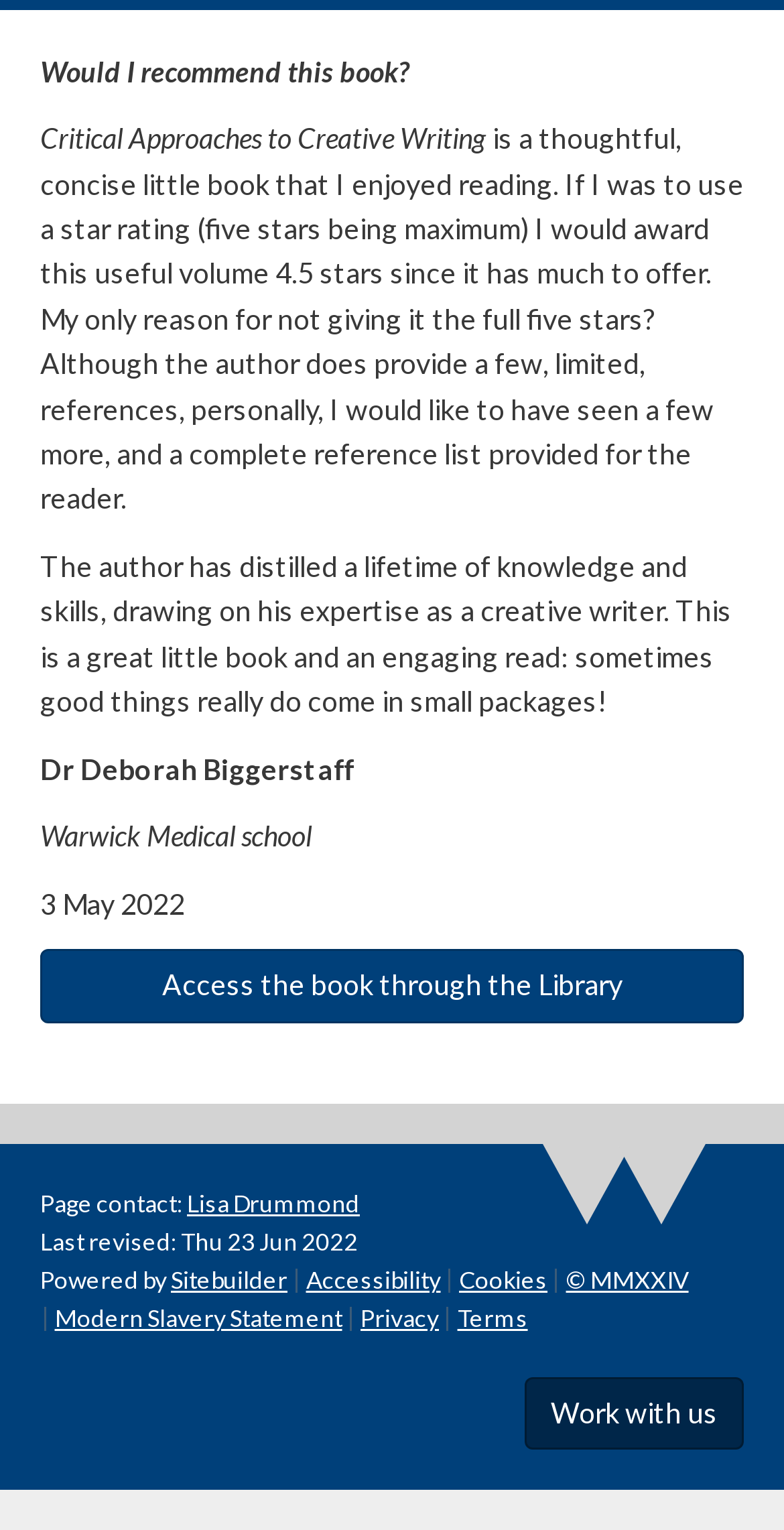Please identify the bounding box coordinates of the element's region that should be clicked to execute the following instruction: "Contact page owner". The bounding box coordinates must be four float numbers between 0 and 1, i.e., [left, top, right, bottom].

[0.238, 0.776, 0.459, 0.796]